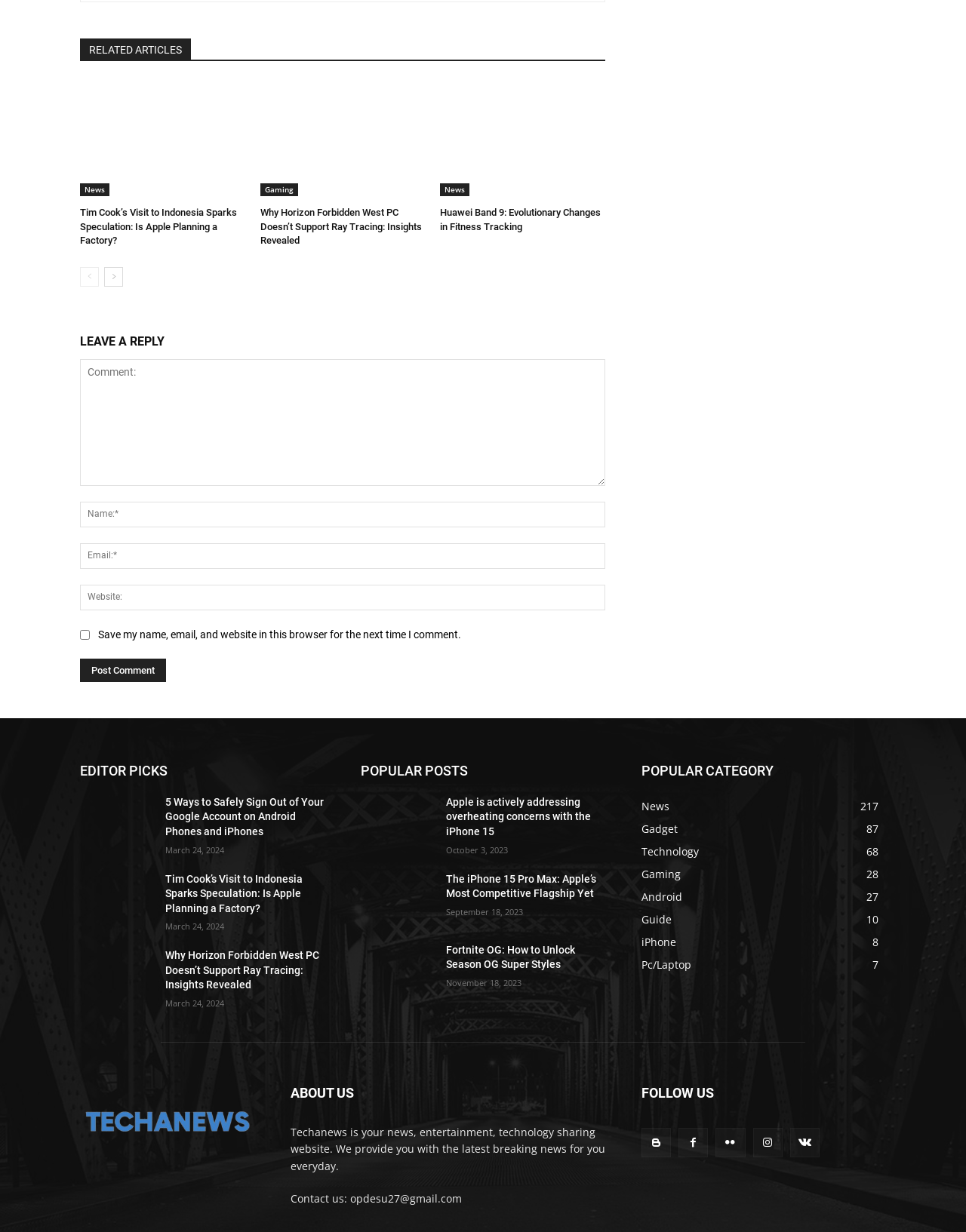Locate the bounding box coordinates of the element to click to perform the following action: 'Click on the 'Post Comment' button'. The coordinates should be given as four float values between 0 and 1, in the form of [left, top, right, bottom].

[0.083, 0.534, 0.172, 0.553]